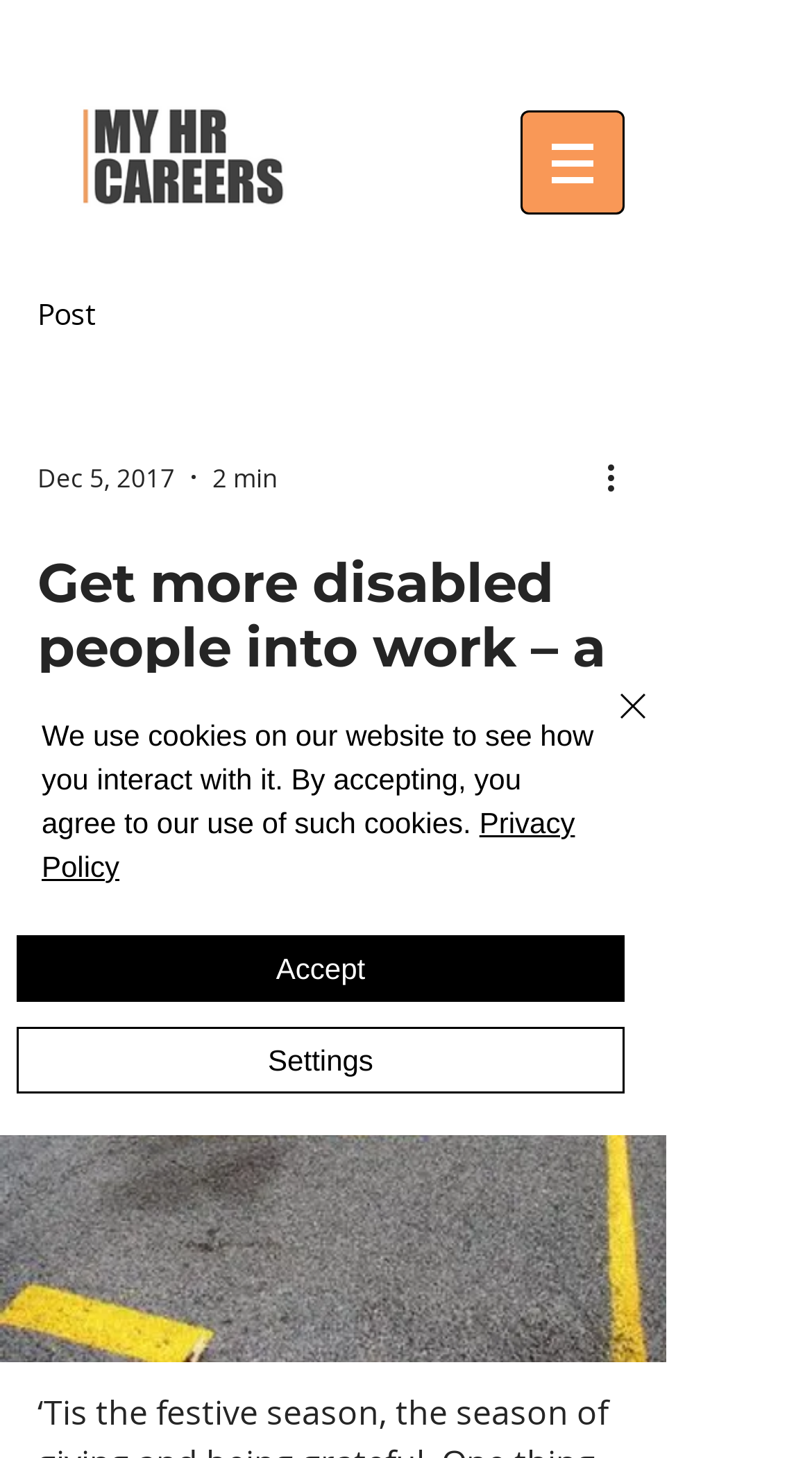What is the purpose of the 'More actions' button?
Refer to the image and respond with a one-word or short-phrase answer.

To show more options